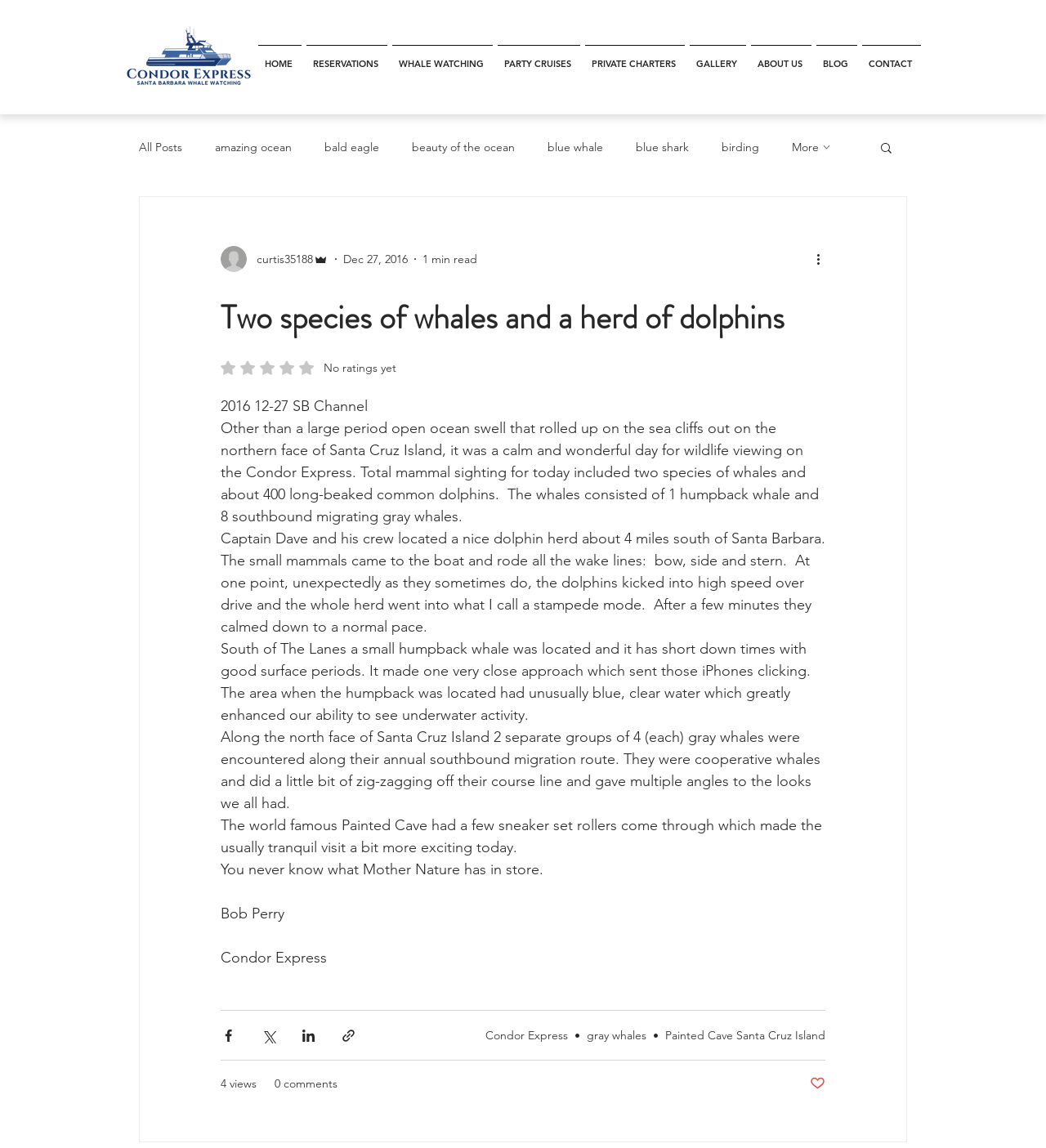Generate the text of the webpage's primary heading.

Two species of whales and a herd of dolphins